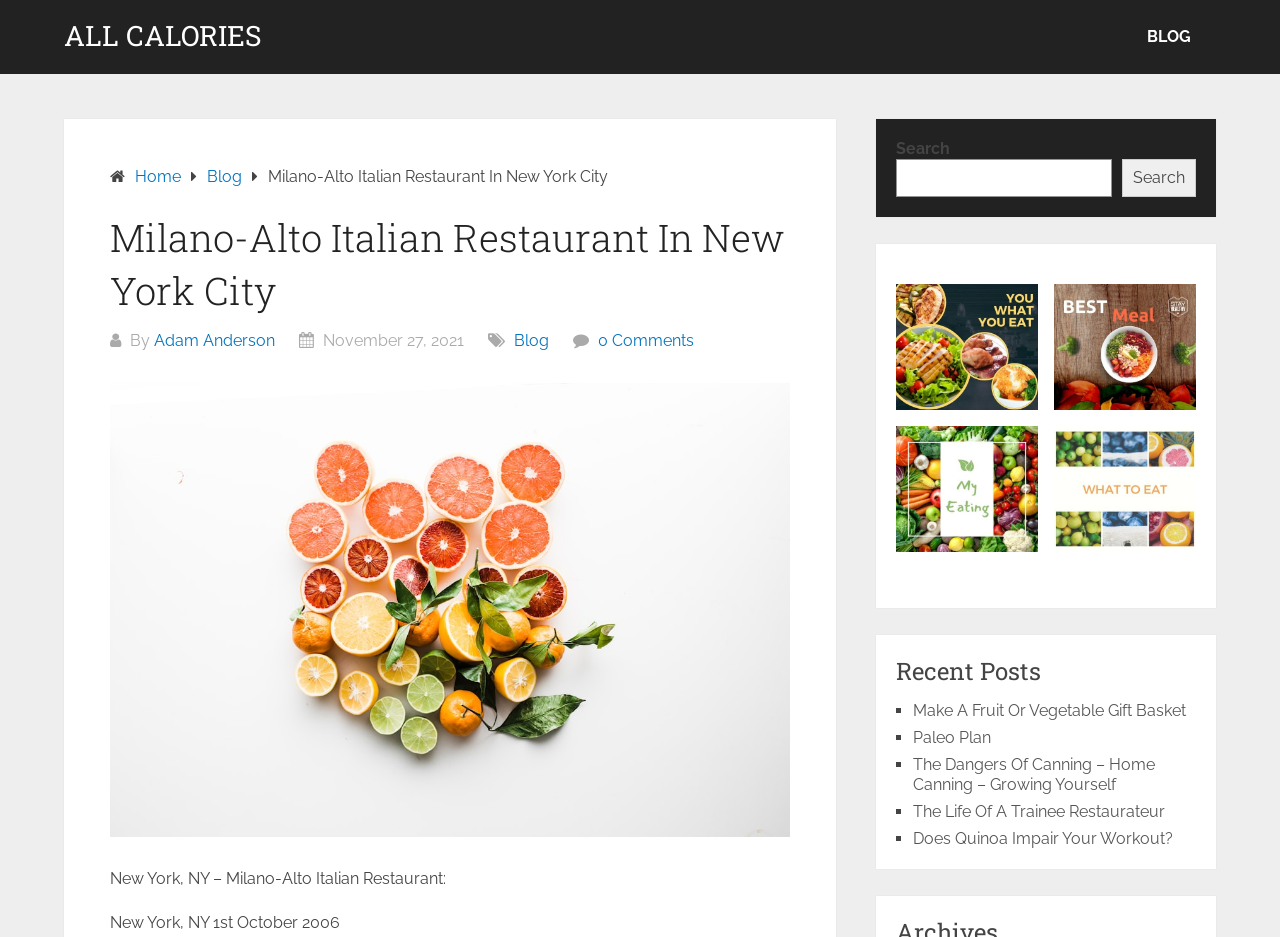Specify the bounding box coordinates of the area to click in order to follow the given instruction: "Read the 'Make A Fruit Or Vegetable Gift Basket' post."

[0.713, 0.748, 0.927, 0.768]